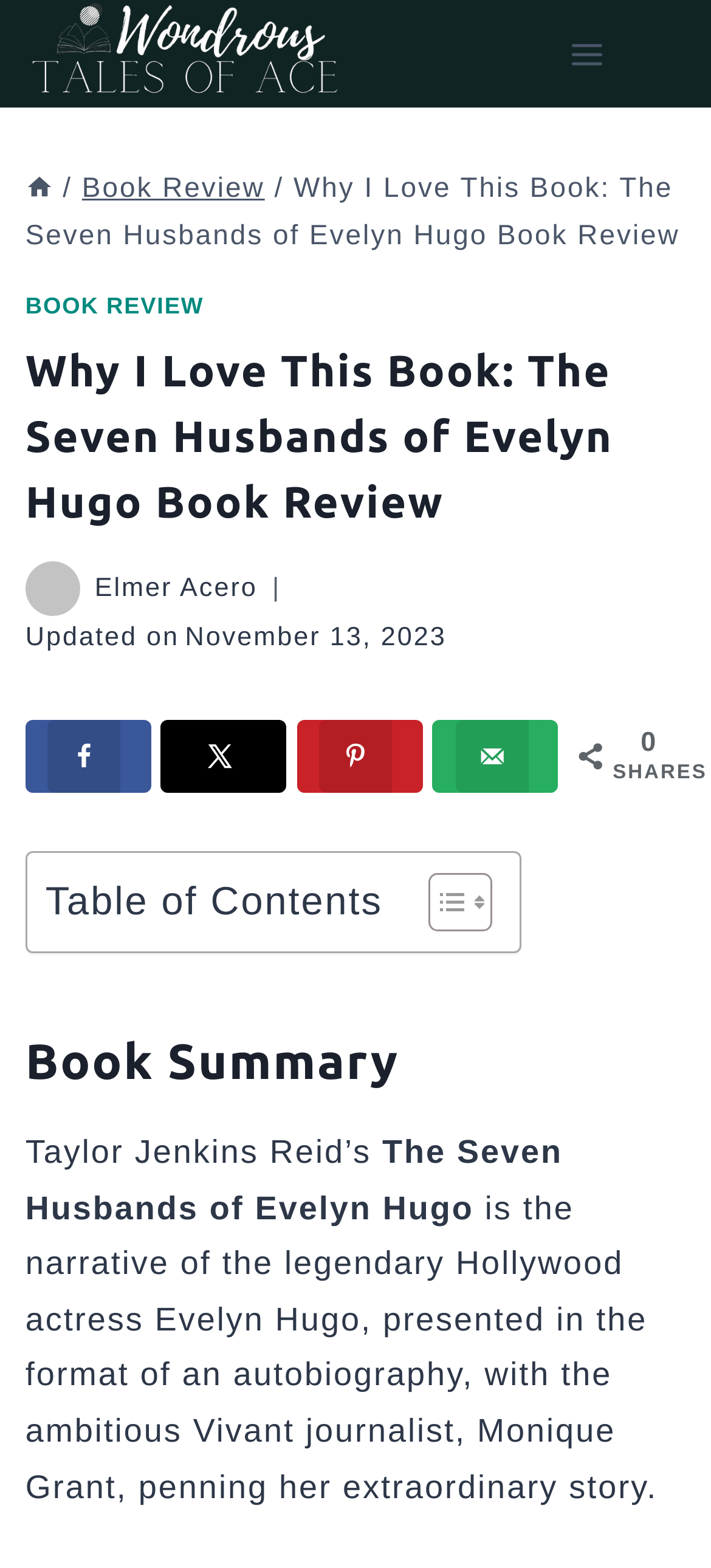Please identify the bounding box coordinates of the element's region that should be clicked to execute the following instruction: "Click on the 'Home' link". The bounding box coordinates must be four float numbers between 0 and 1, i.e., [left, top, right, bottom].

[0.036, 0.11, 0.075, 0.13]